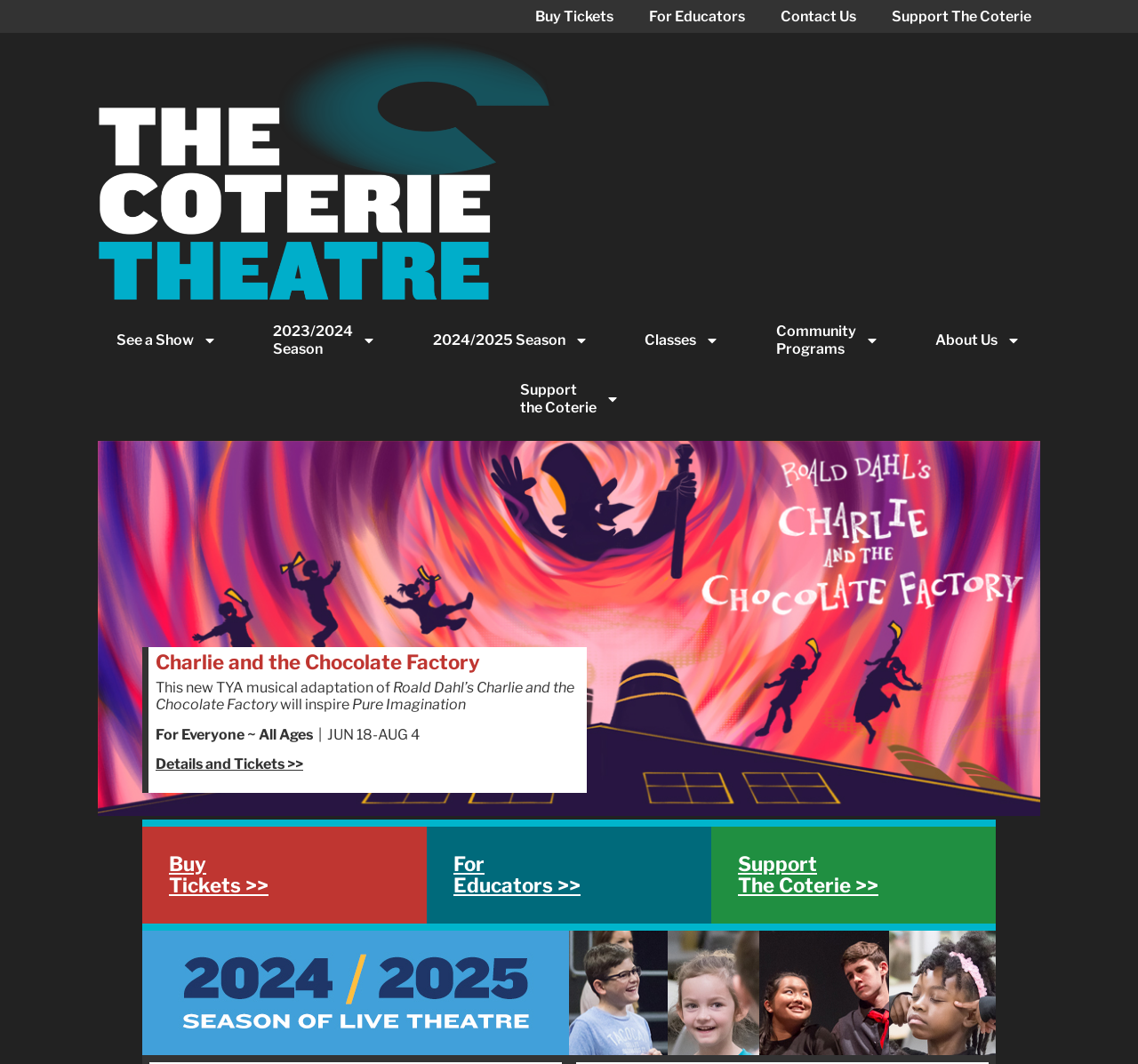Kindly provide the bounding box coordinates of the section you need to click on to fulfill the given instruction: "View classes offered".

[0.543, 0.292, 0.656, 0.347]